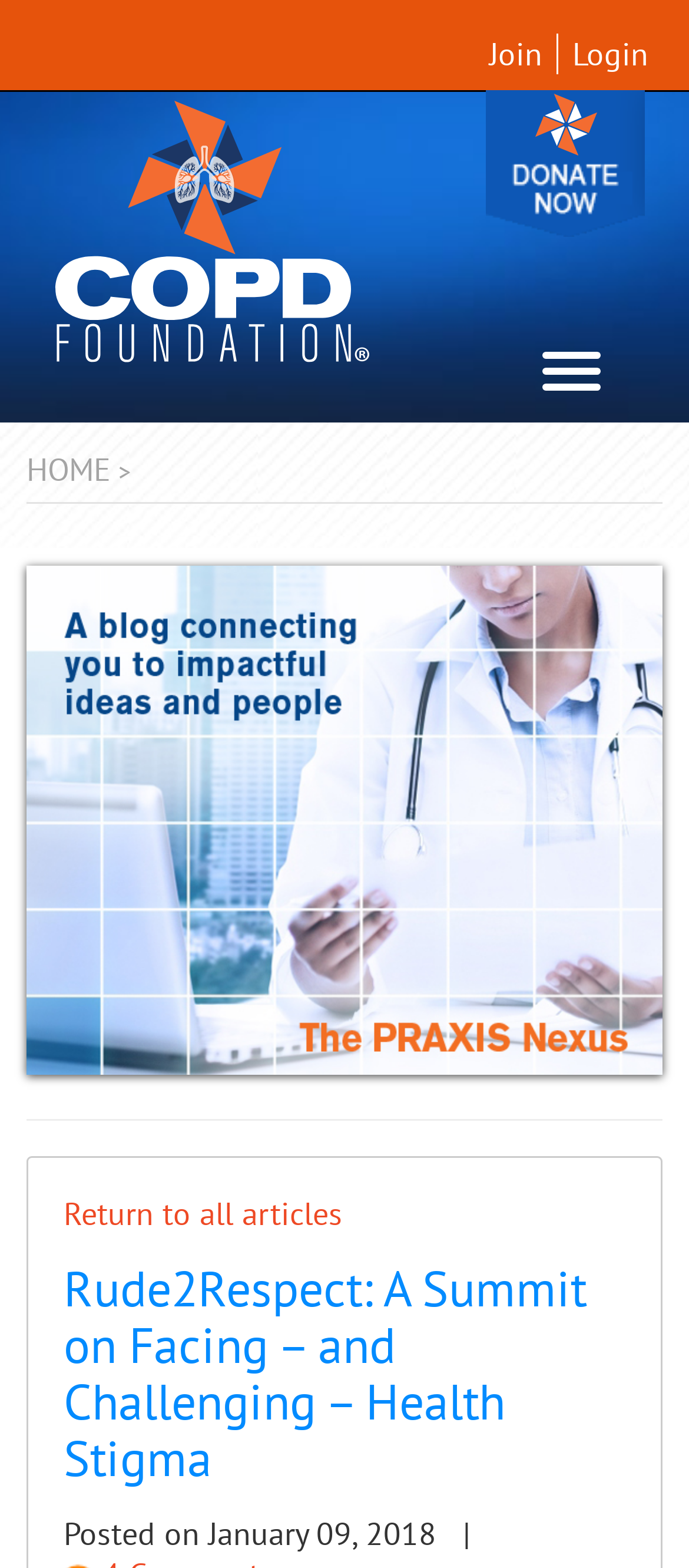Predict the bounding box of the UI element based on the description: "alt="COPD Foundation"". The coordinates should be four float numbers between 0 and 1, formatted as [left, top, right, bottom].

[0.038, 0.064, 0.5, 0.247]